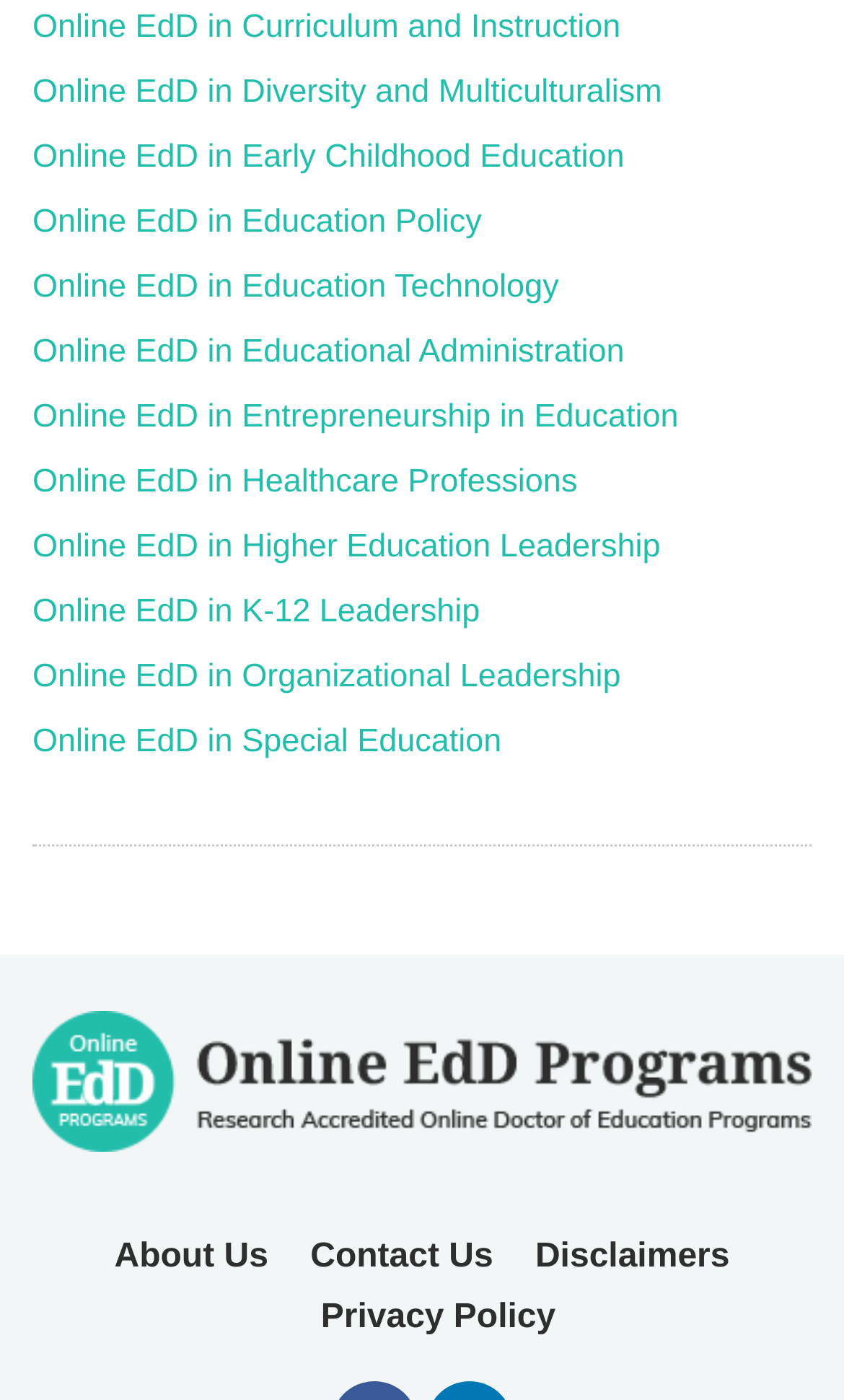Provide your answer in a single word or phrase: 
What are the online EdD programs offered?

Multiple programs